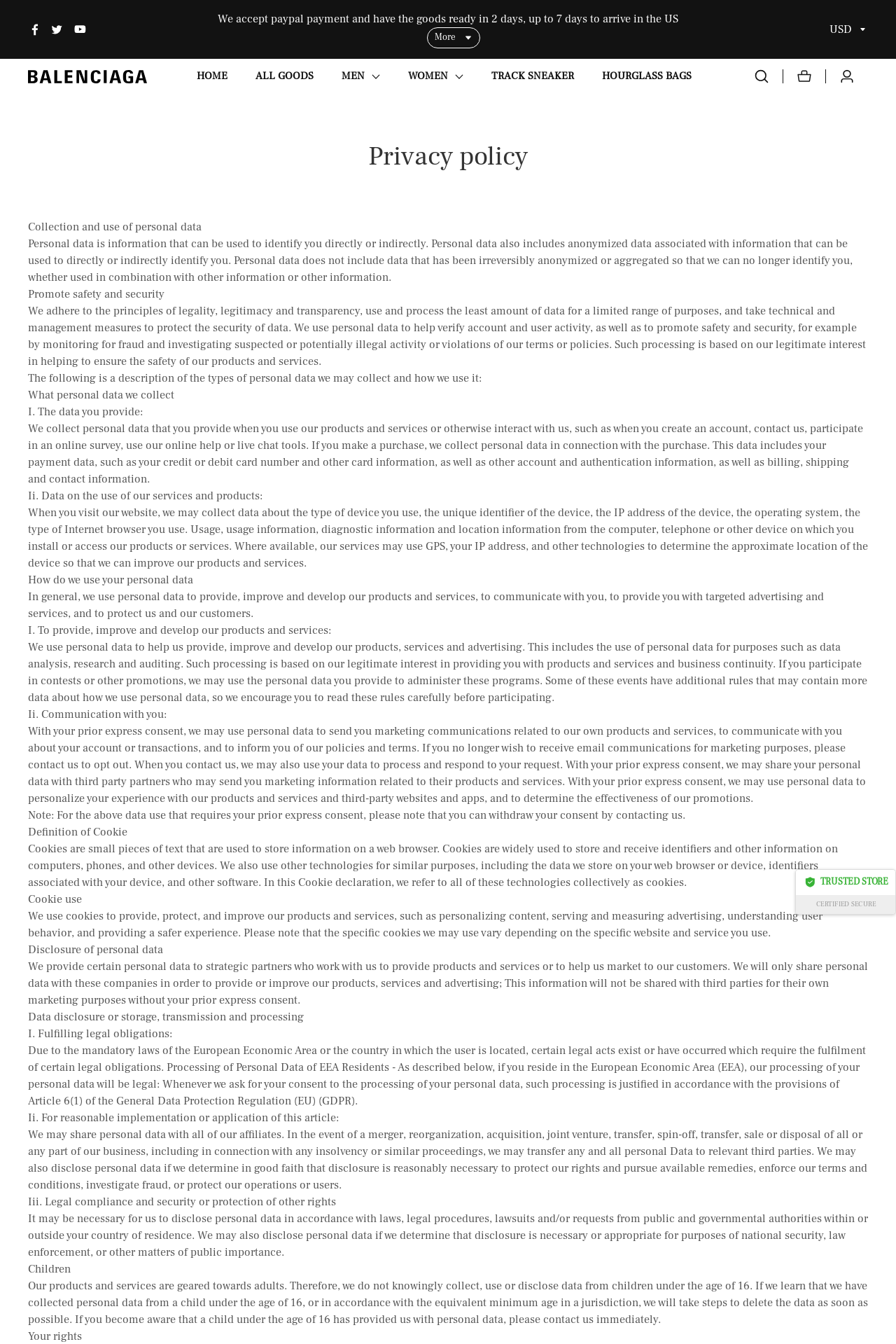Please reply to the following question using a single word or phrase: 
What is the minimum age for using the company's products and services?

16